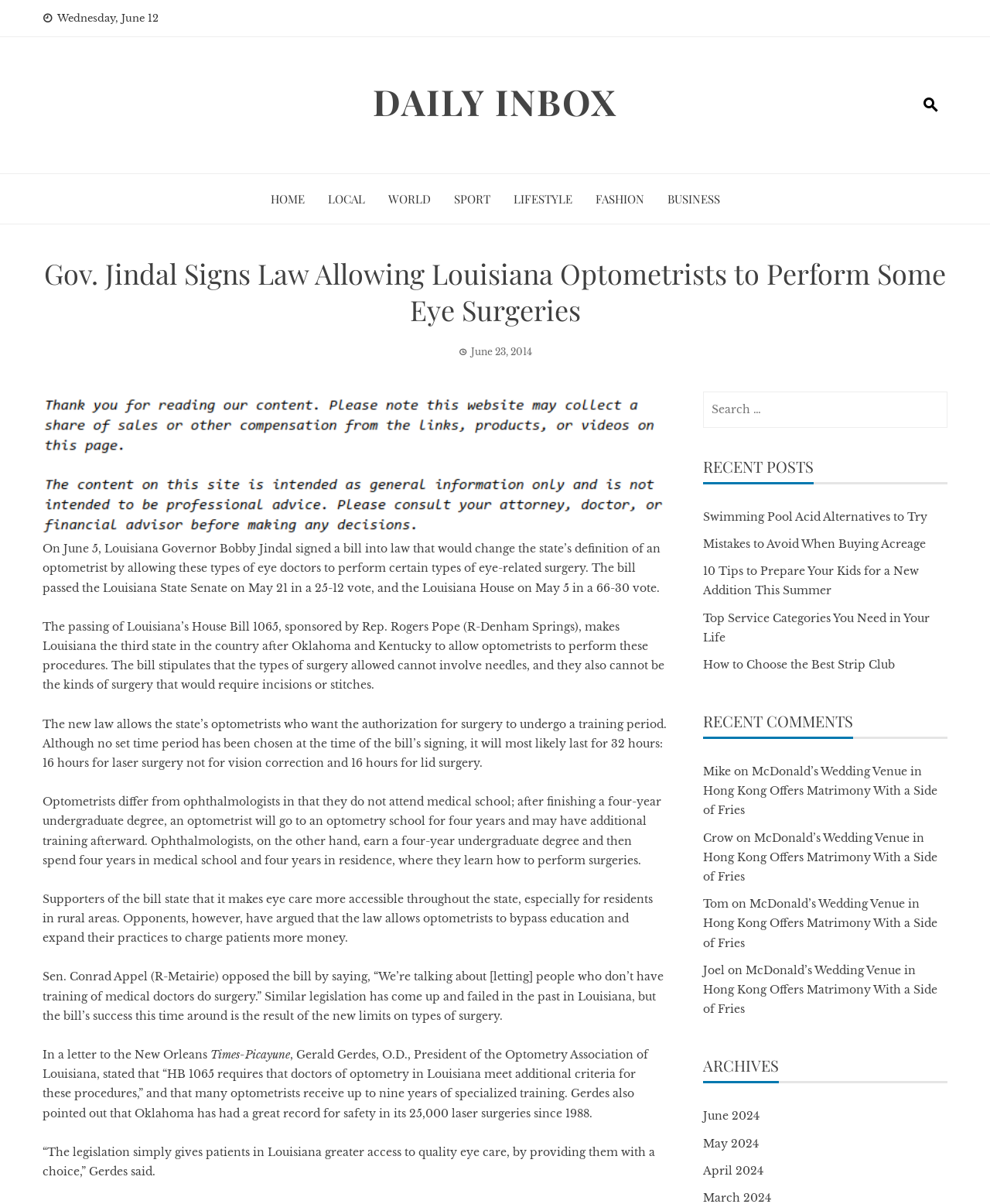Based on the element description April 2024, identify the bounding box of the UI element in the given webpage screenshot. The coordinates should be in the format (top-left x, top-left y, bottom-right x, bottom-right y) and must be between 0 and 1.

[0.71, 0.966, 0.771, 0.978]